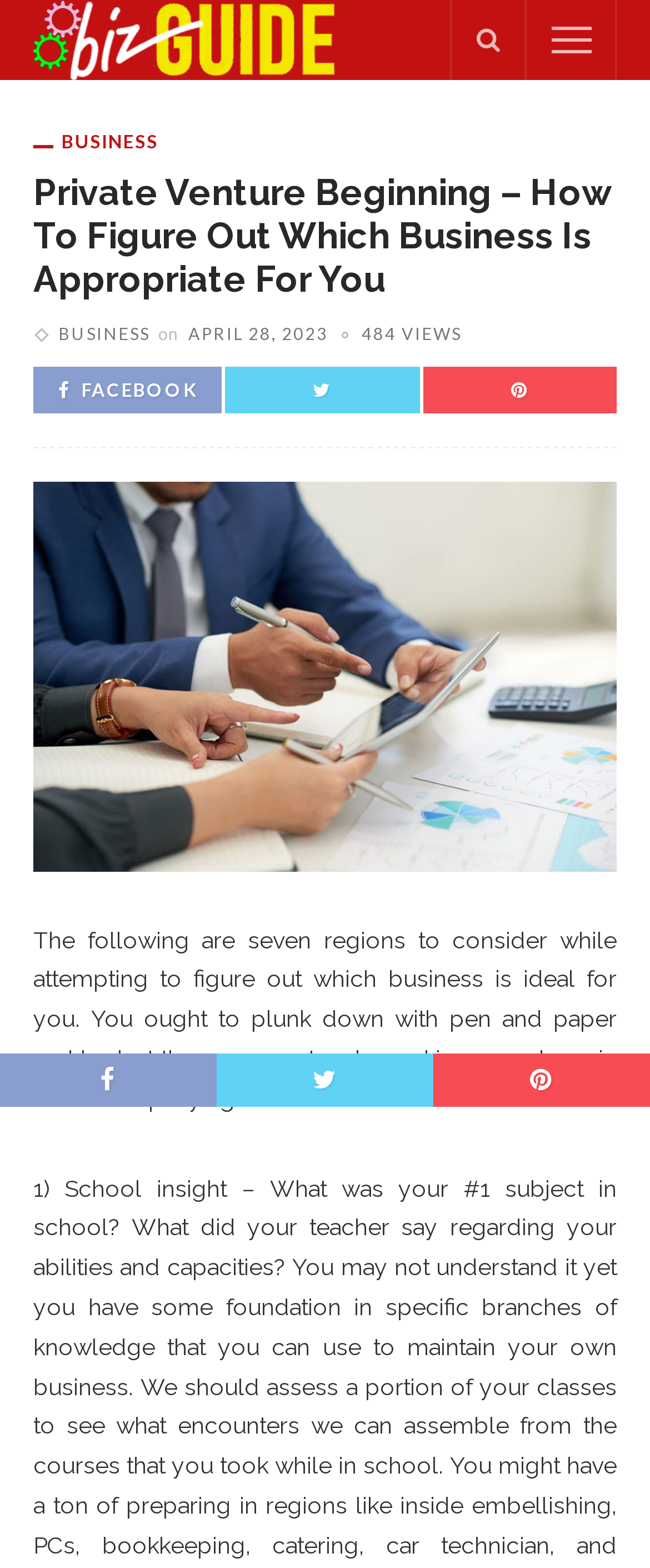Using the provided element description, identify the bounding box coordinates as (top-left x, top-left y, bottom-right x, bottom-right y). Ensure all values are between 0 and 1. Description: 484 views

[0.556, 0.206, 0.71, 0.219]